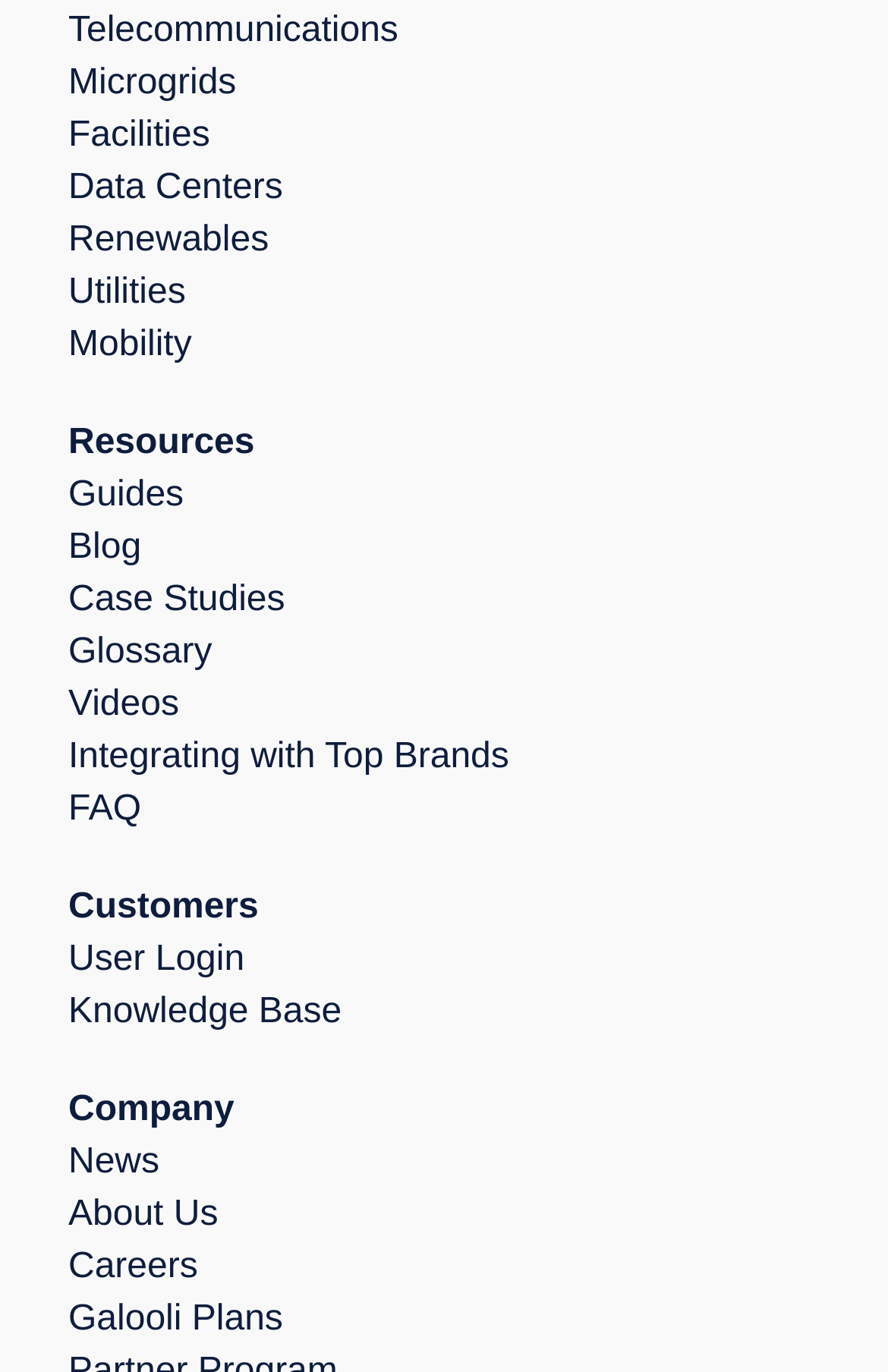What is the last link on the webpage?
Using the image as a reference, answer the question with a short word or phrase.

Galooli Plans